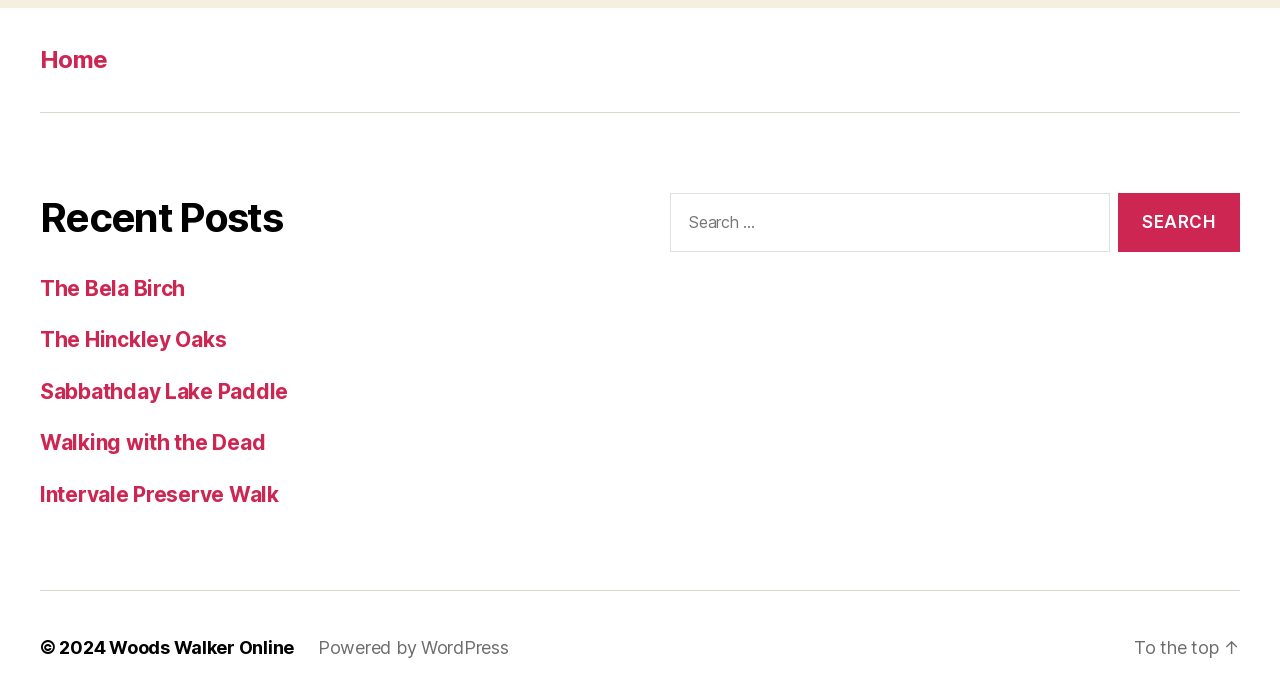Find the bounding box coordinates of the clickable element required to execute the following instruction: "view recent post The Bela Birch". Provide the coordinates as four float numbers between 0 and 1, i.e., [left, top, right, bottom].

[0.031, 0.402, 0.145, 0.439]